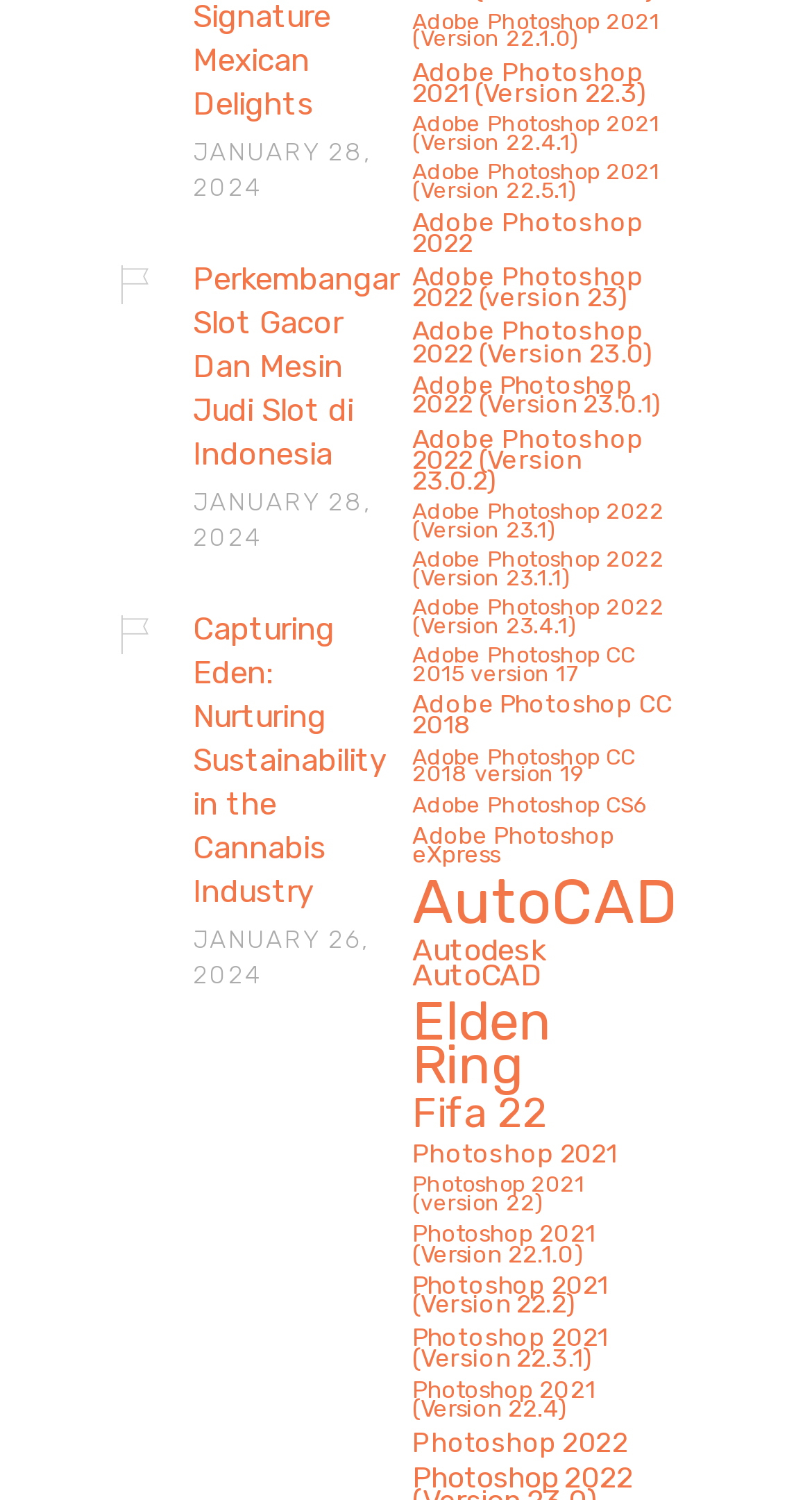Provide the bounding box coordinates for the UI element that is described by this text: "Adobe Photoshop eXpress". The coordinates should be in the form of four float numbers between 0 and 1: [left, top, right, bottom].

[0.492, 0.549, 0.844, 0.583]